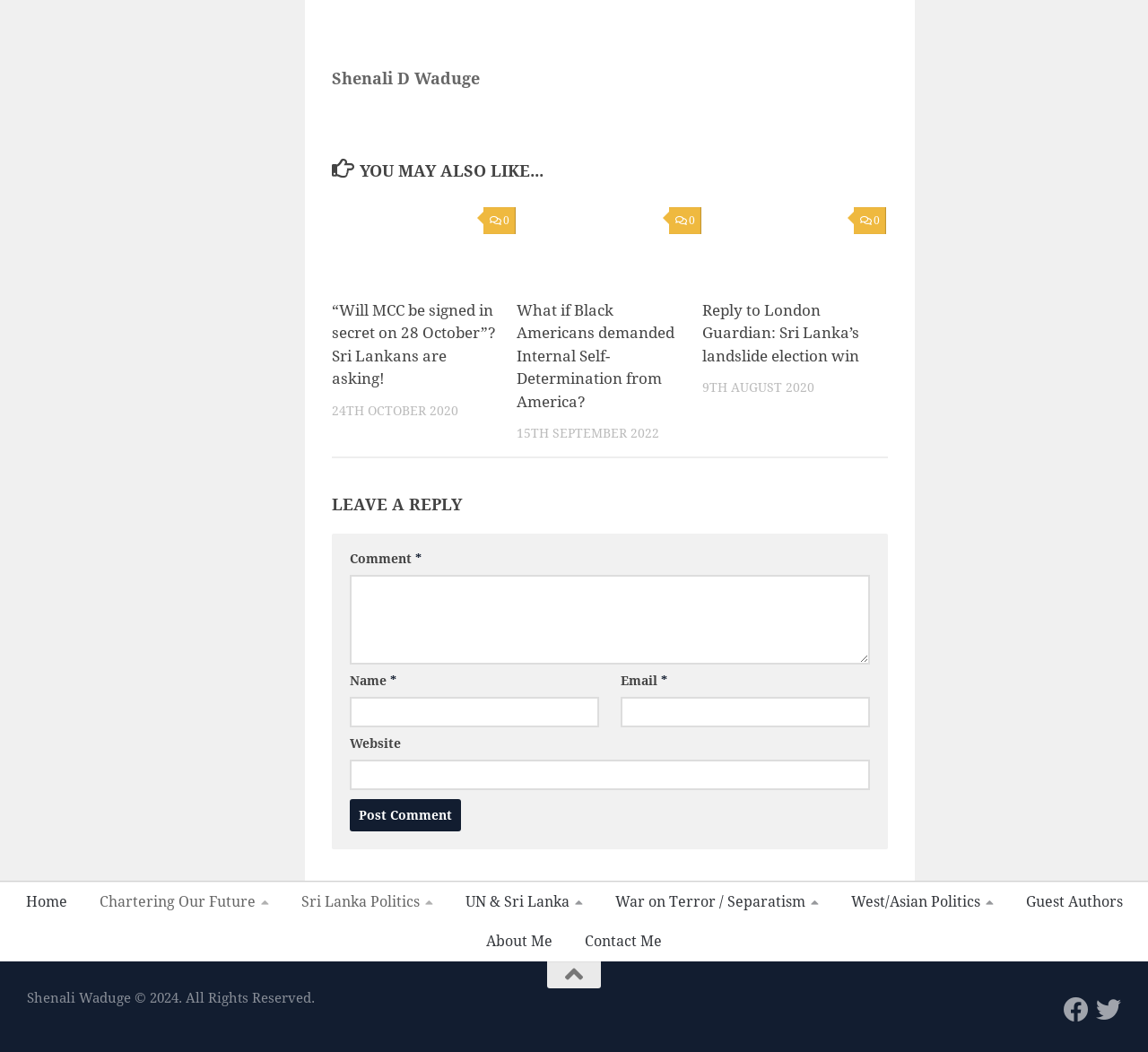Please find the bounding box coordinates of the element's region to be clicked to carry out this instruction: "Contact us through email".

None